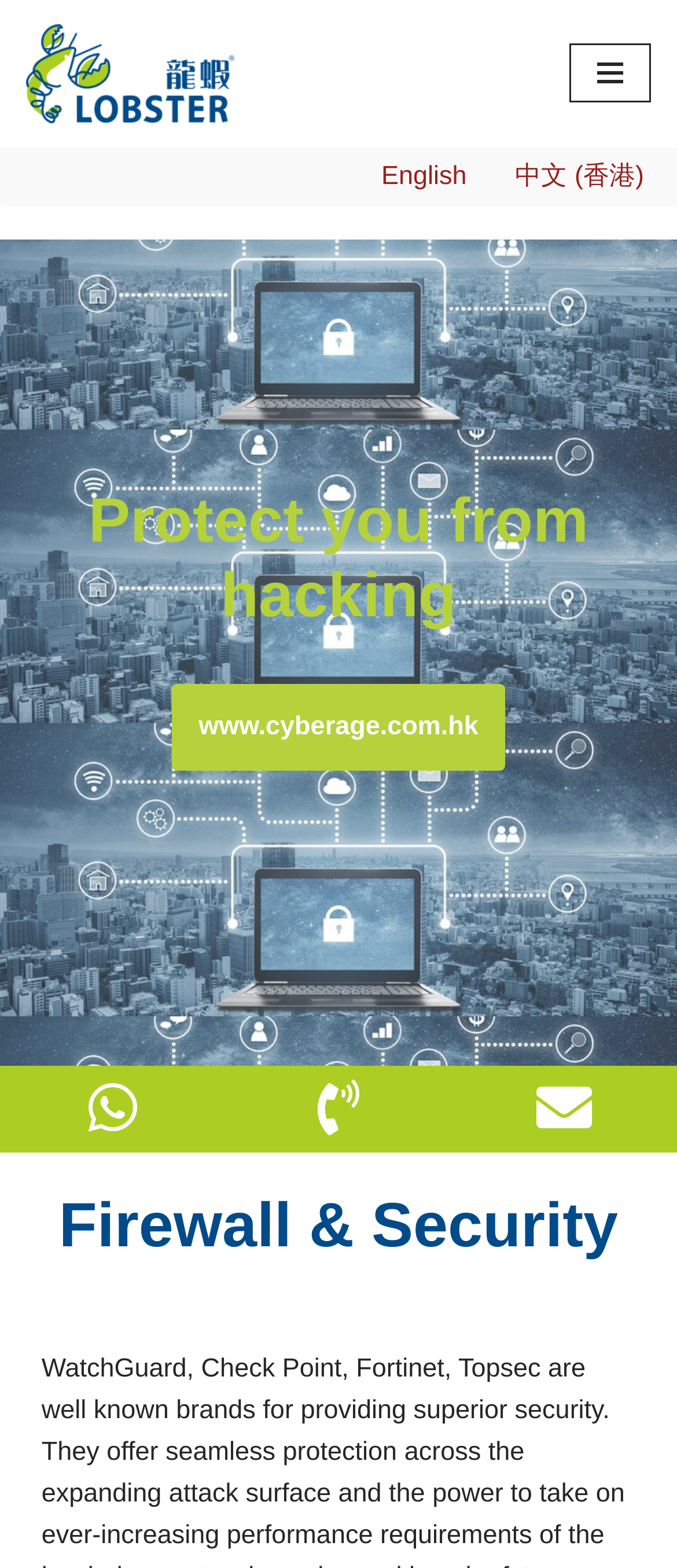Please find and report the bounding box coordinates of the element to click in order to perform the following action: "Learn about firewall and security". The coordinates should be expressed as four float numbers between 0 and 1, in the format [left, top, right, bottom].

[0.0, 0.757, 1.0, 0.805]